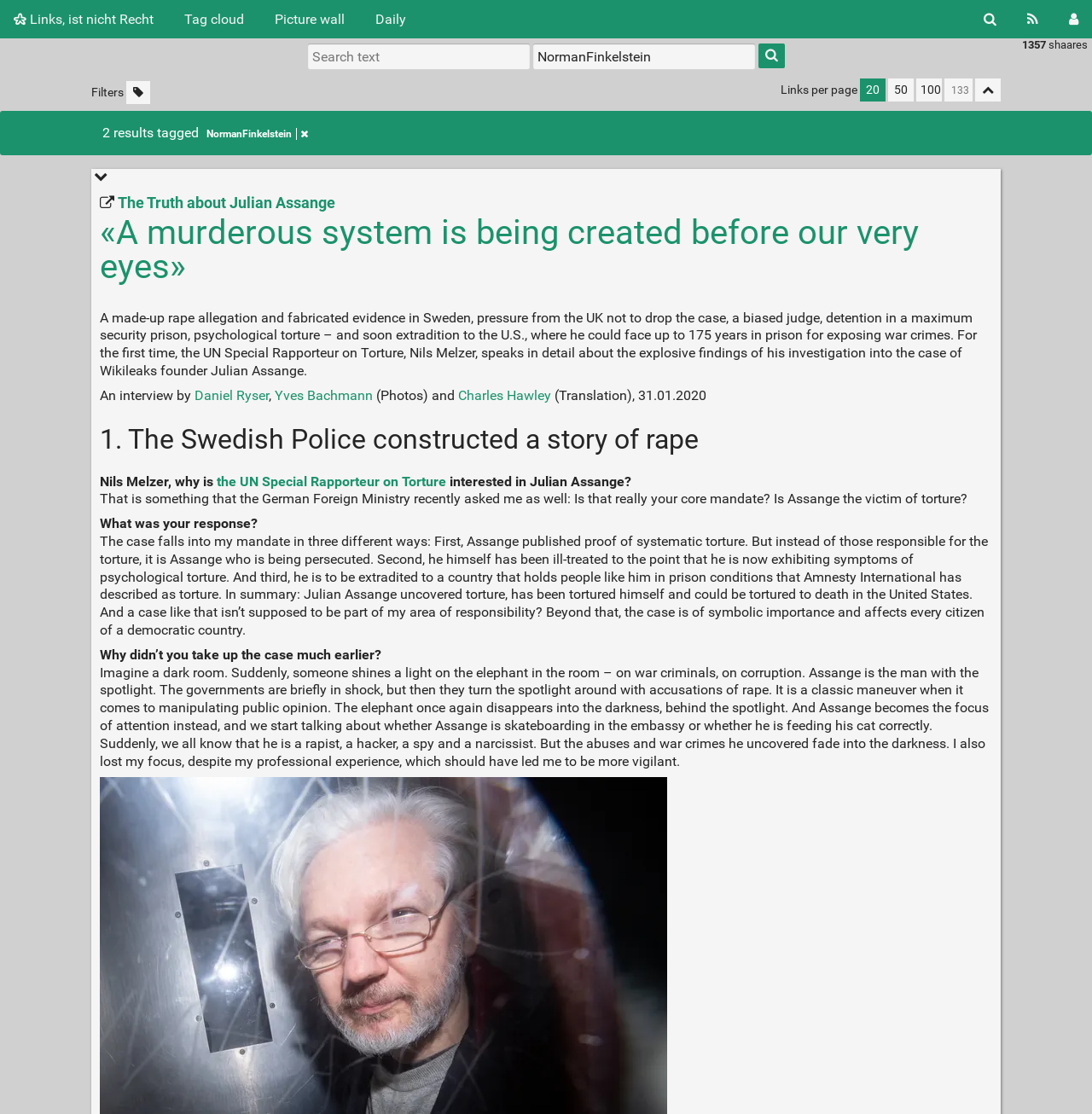Pinpoint the bounding box coordinates of the element you need to click to execute the following instruction: "Click on the link 'The Truth about Julian Assange'". The bounding box should be represented by four float numbers between 0 and 1, in the format [left, top, right, bottom].

[0.091, 0.174, 0.307, 0.19]